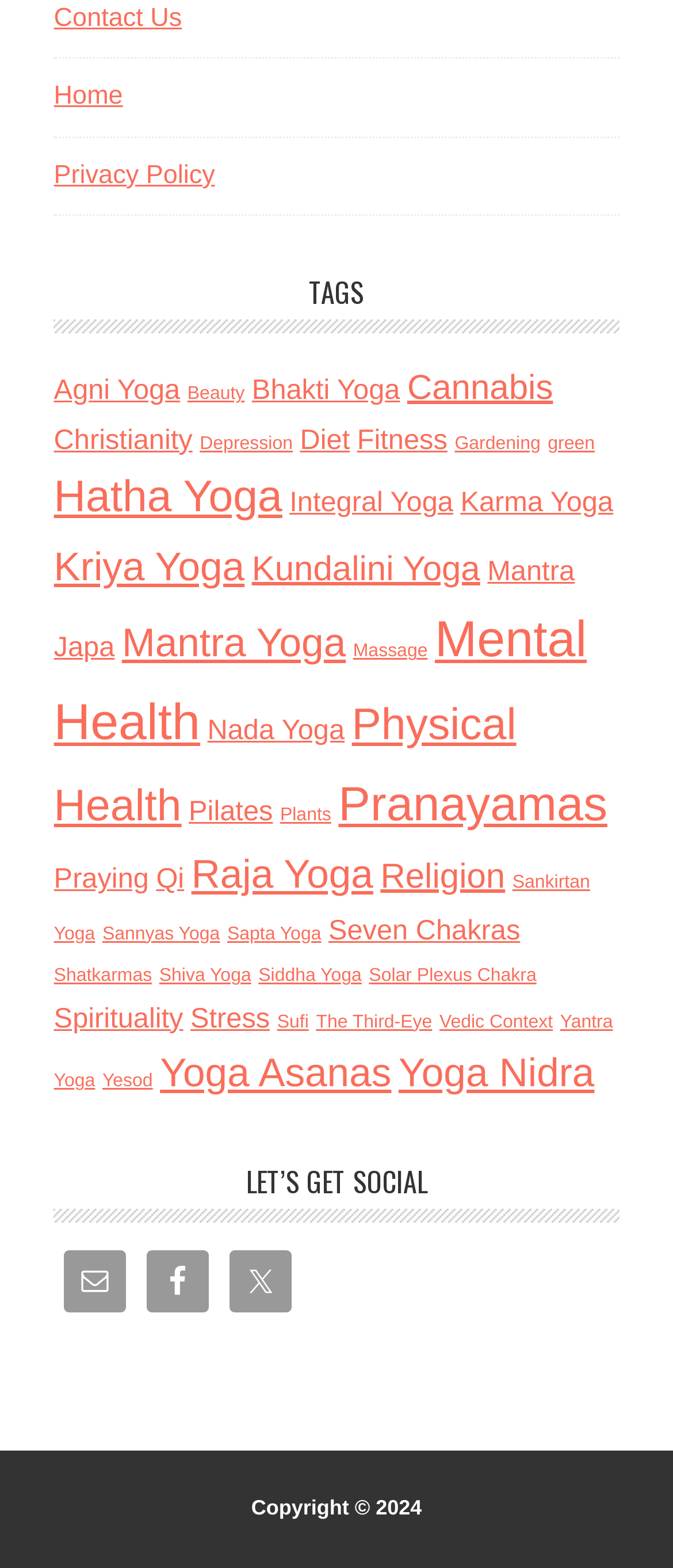Identify the bounding box coordinates for the UI element described as: "Solar Plexus Chakra". The coordinates should be provided as four floats between 0 and 1: [left, top, right, bottom].

[0.548, 0.616, 0.797, 0.629]